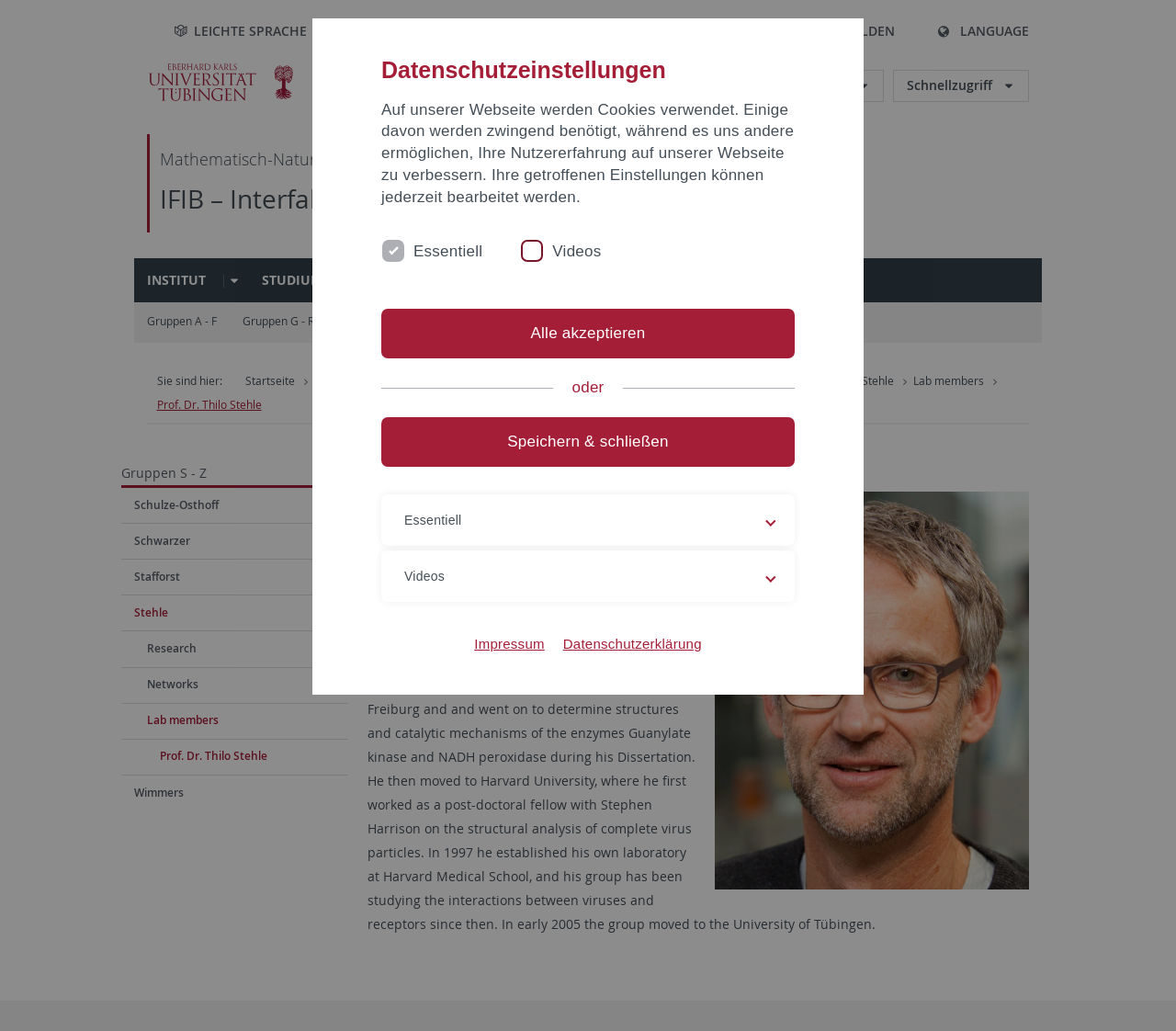Please determine the bounding box coordinates of the section I need to click to accomplish this instruction: "Go to the Mathematisch-Naturwissenschaftliche Fakultät / Medizinische Fakultät page".

[0.136, 0.143, 0.875, 0.167]